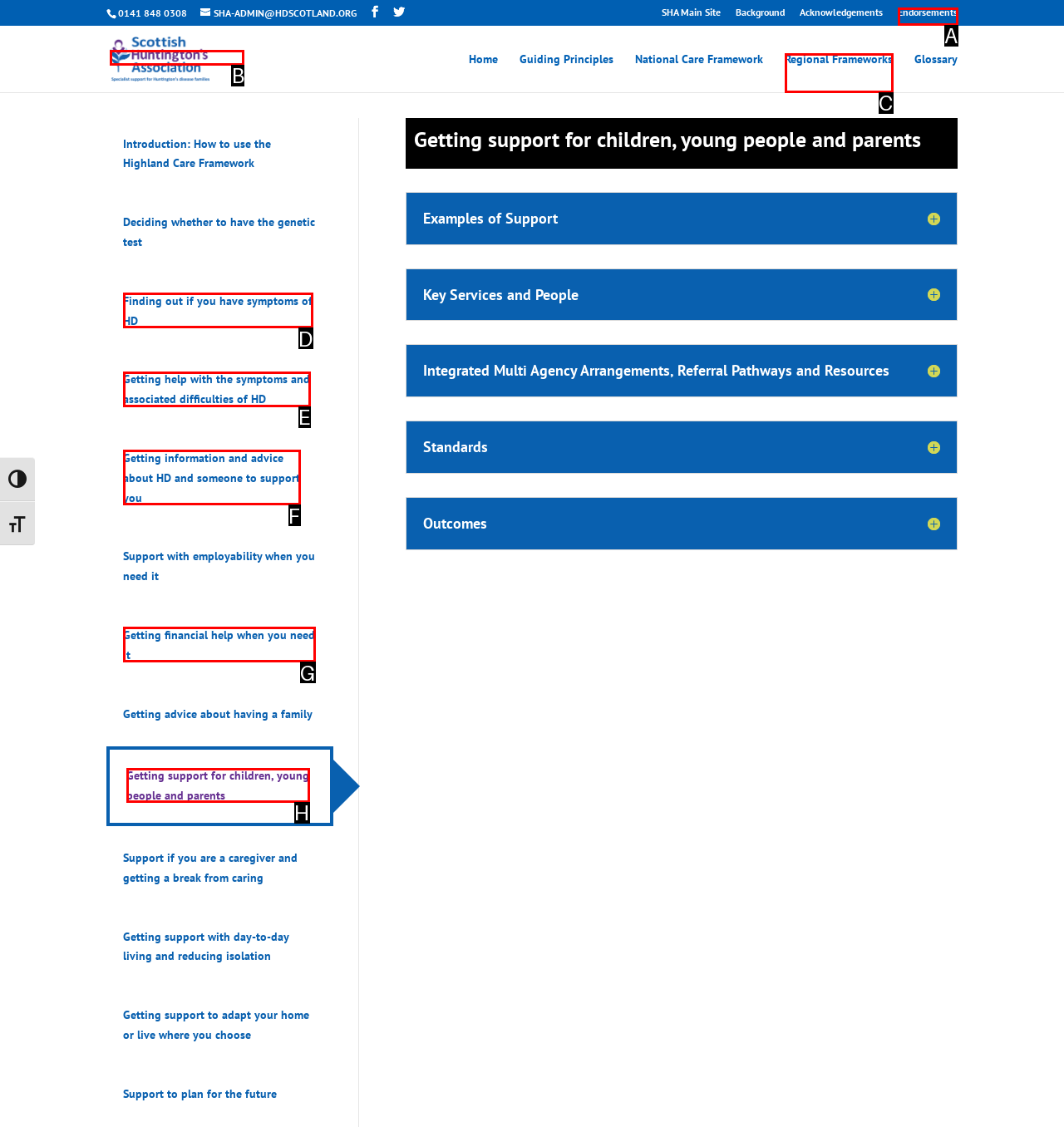Find the HTML element to click in order to complete this task: Read about getting support for children, young people and parents
Answer with the letter of the correct option.

H